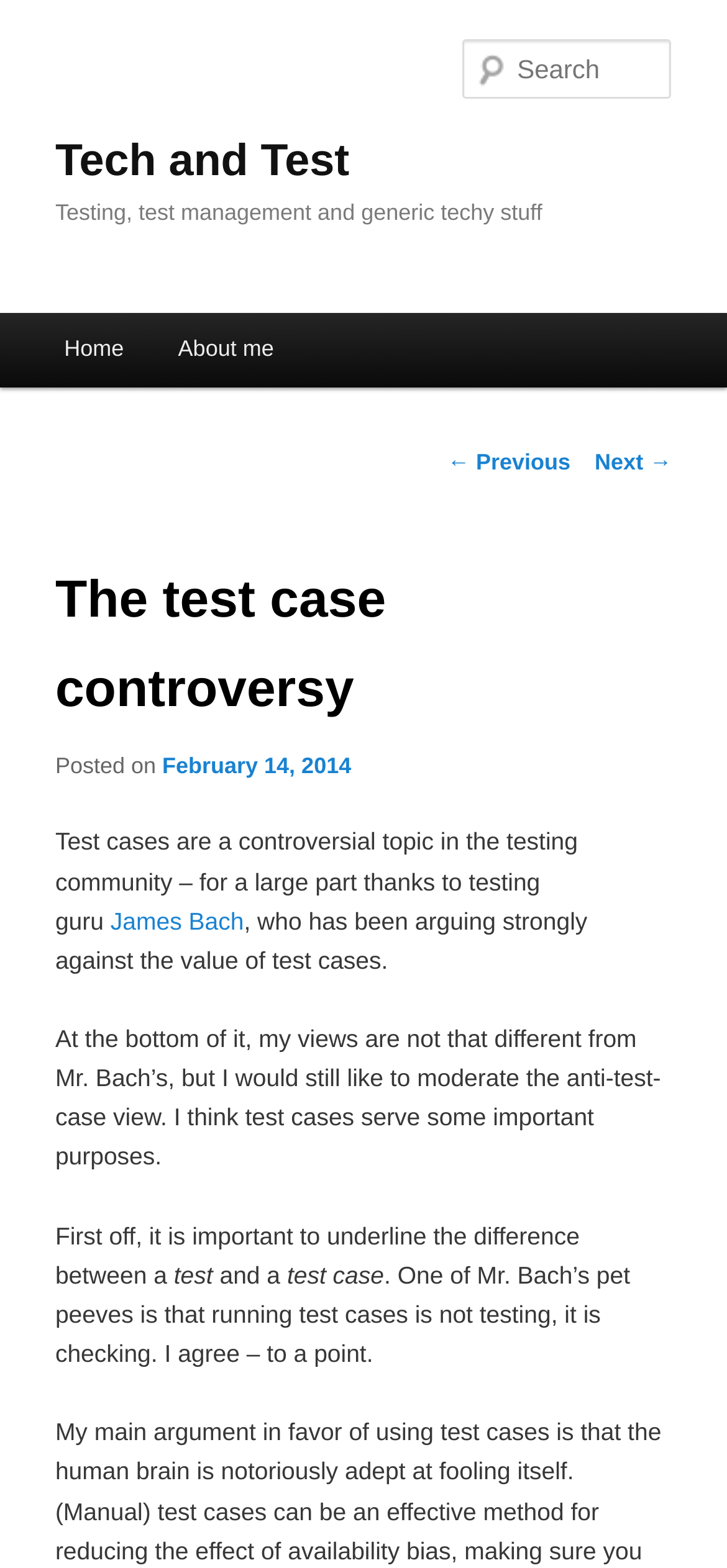Find the bounding box coordinates for the HTML element specified by: "James Bach".

[0.152, 0.578, 0.335, 0.596]